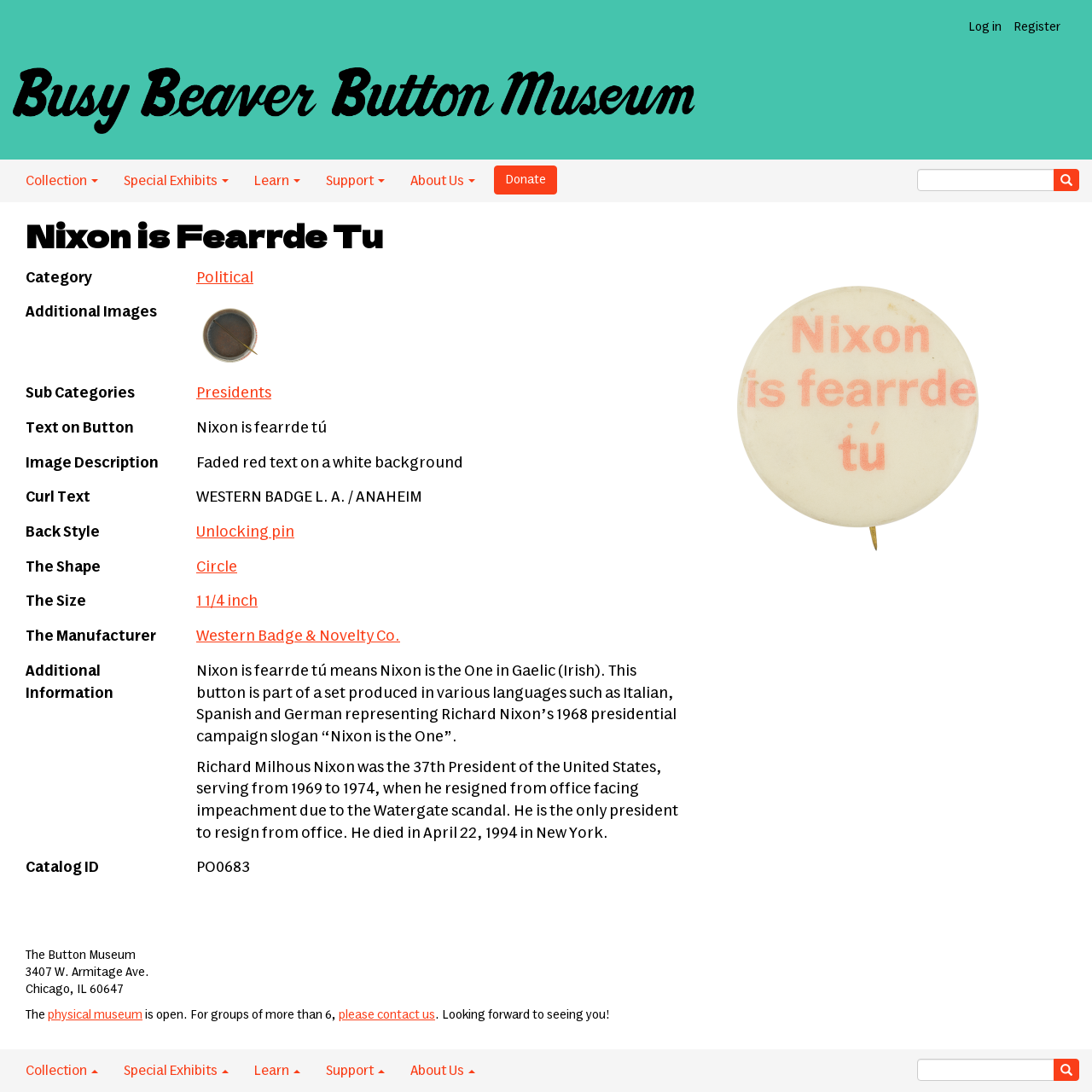Based on the element description: "FFP2 mask China", identify the UI element and provide its bounding box coordinates. Use four float numbers between 0 and 1, [left, top, right, bottom].

None